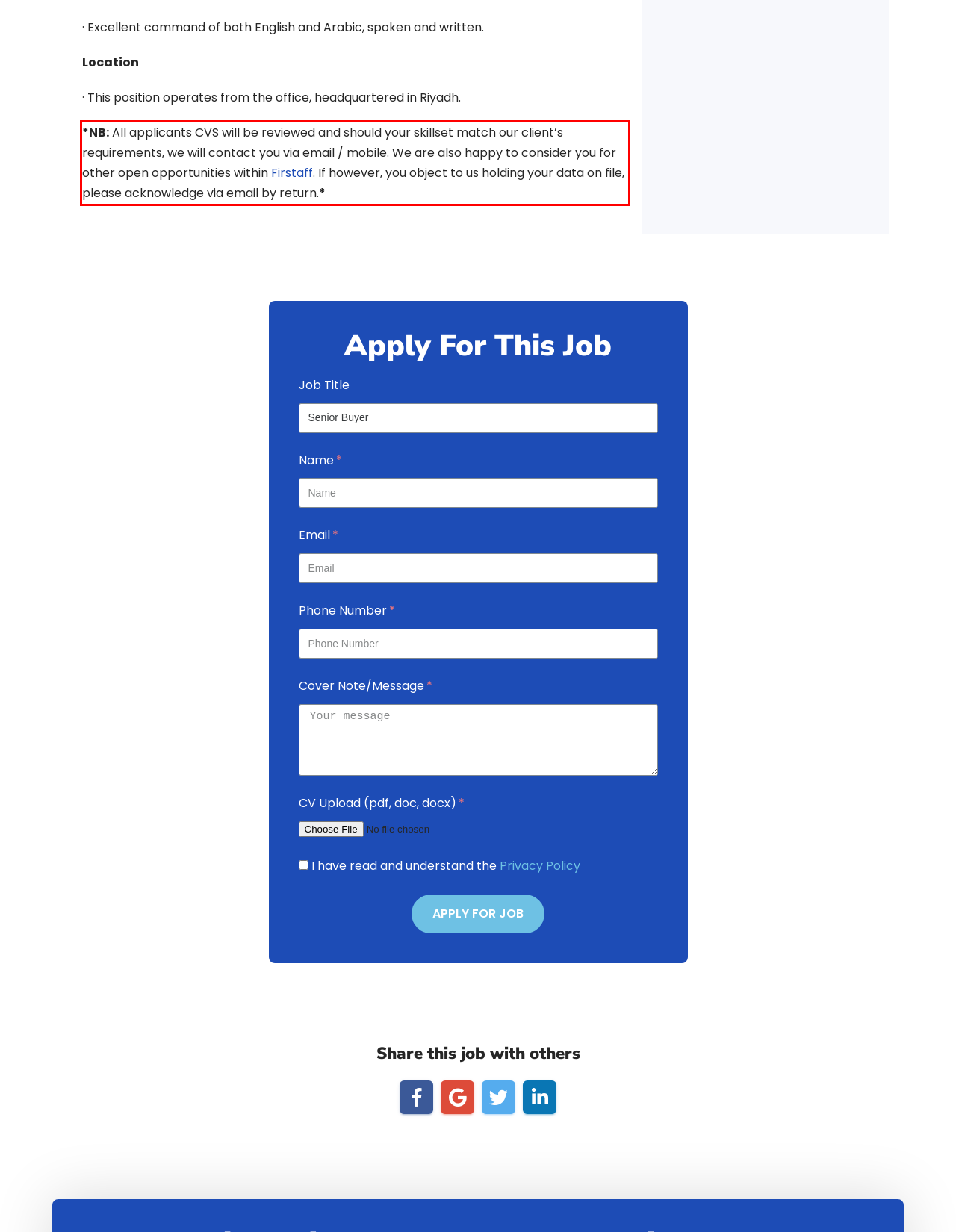You have a screenshot of a webpage, and there is a red bounding box around a UI element. Utilize OCR to extract the text within this red bounding box.

*NB: All applicants CVS will be reviewed and should your skillset match our client’s requirements, we will contact you via email / mobile. We are also happy to consider you for other open opportunities within Firstaff. If however, you object to us holding your data on file, please acknowledge via email by return.*